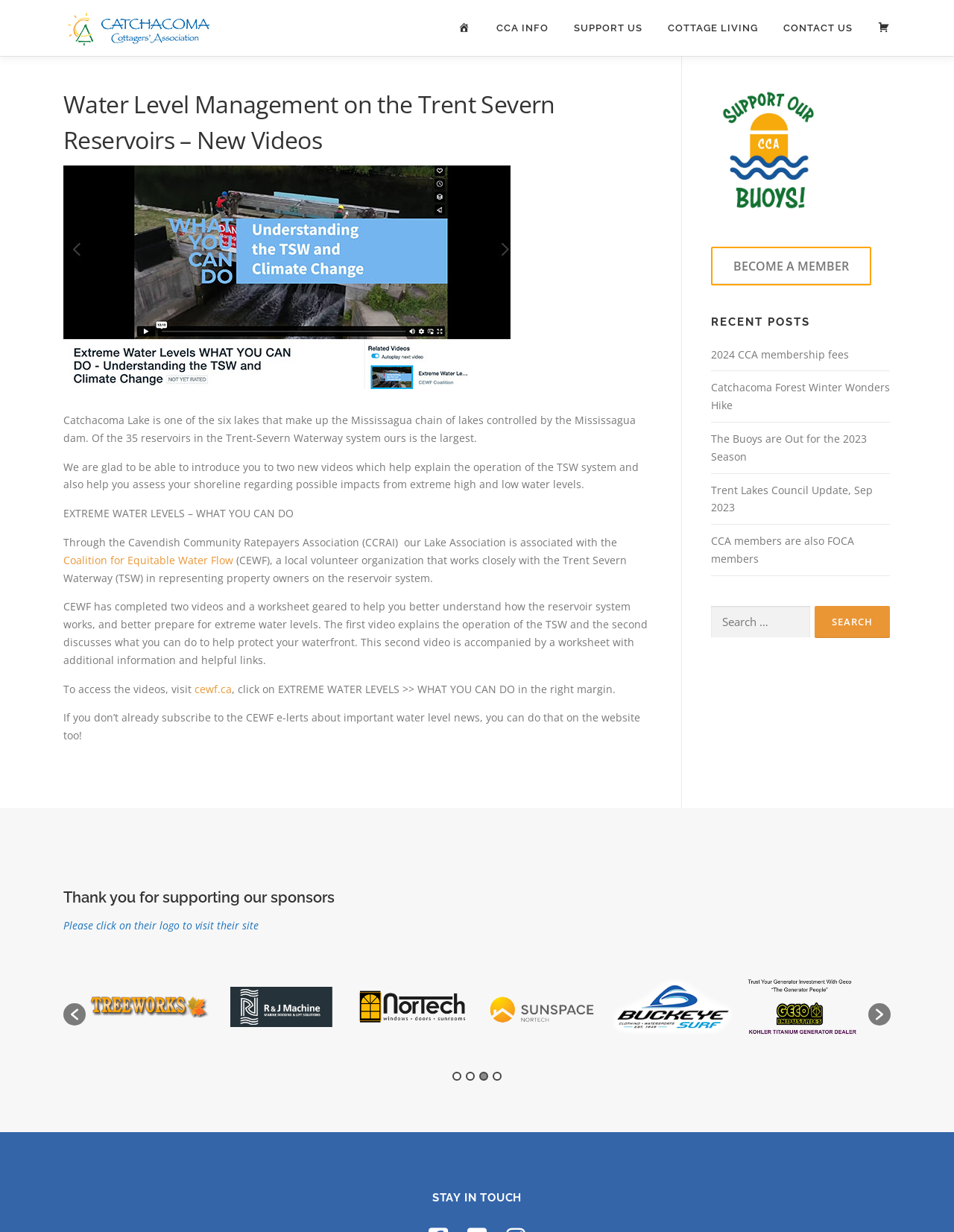Provide the bounding box coordinates for the UI element described in this sentence: "Sustainable Manufacturing". The coordinates should be four float values between 0 and 1, i.e., [left, top, right, bottom].

None